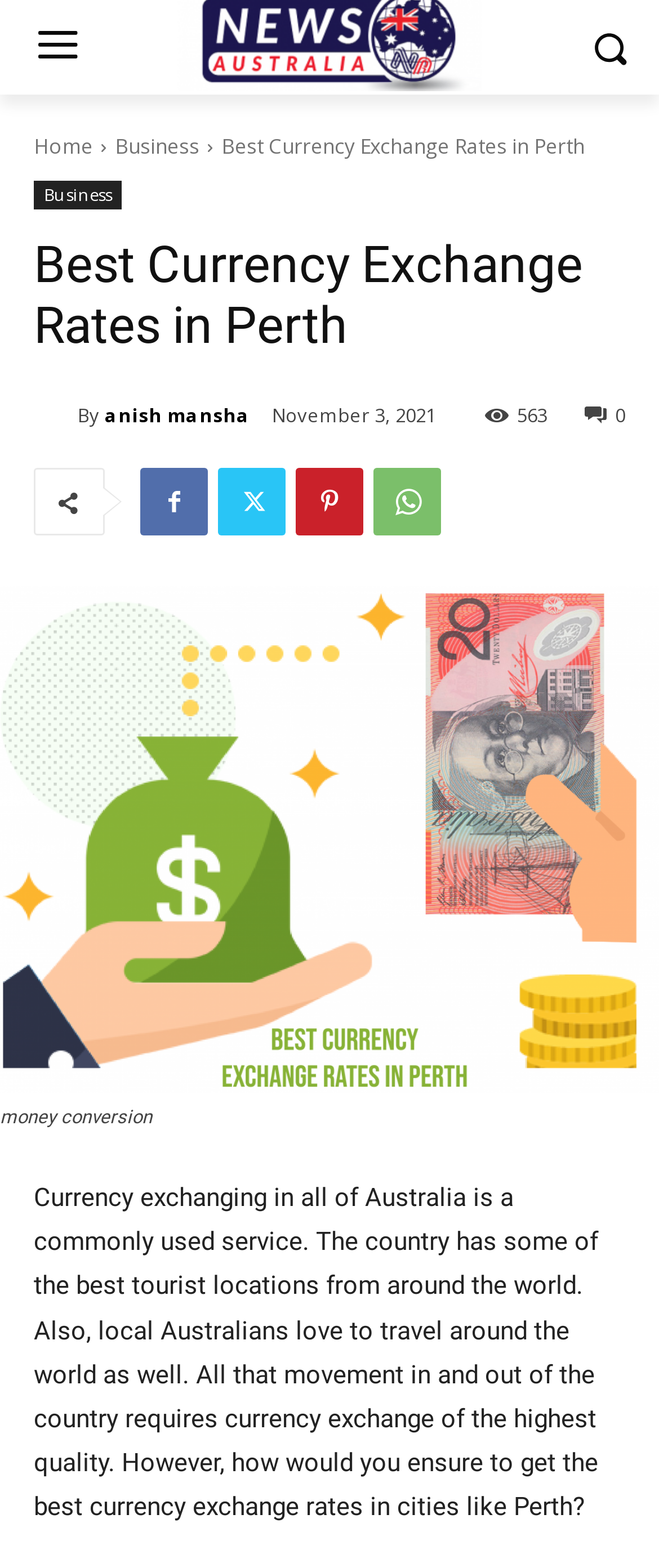Pinpoint the bounding box coordinates of the clickable element to carry out the following instruction: "Click on Currency exchange rate."

[0.0, 0.374, 1.0, 0.697]